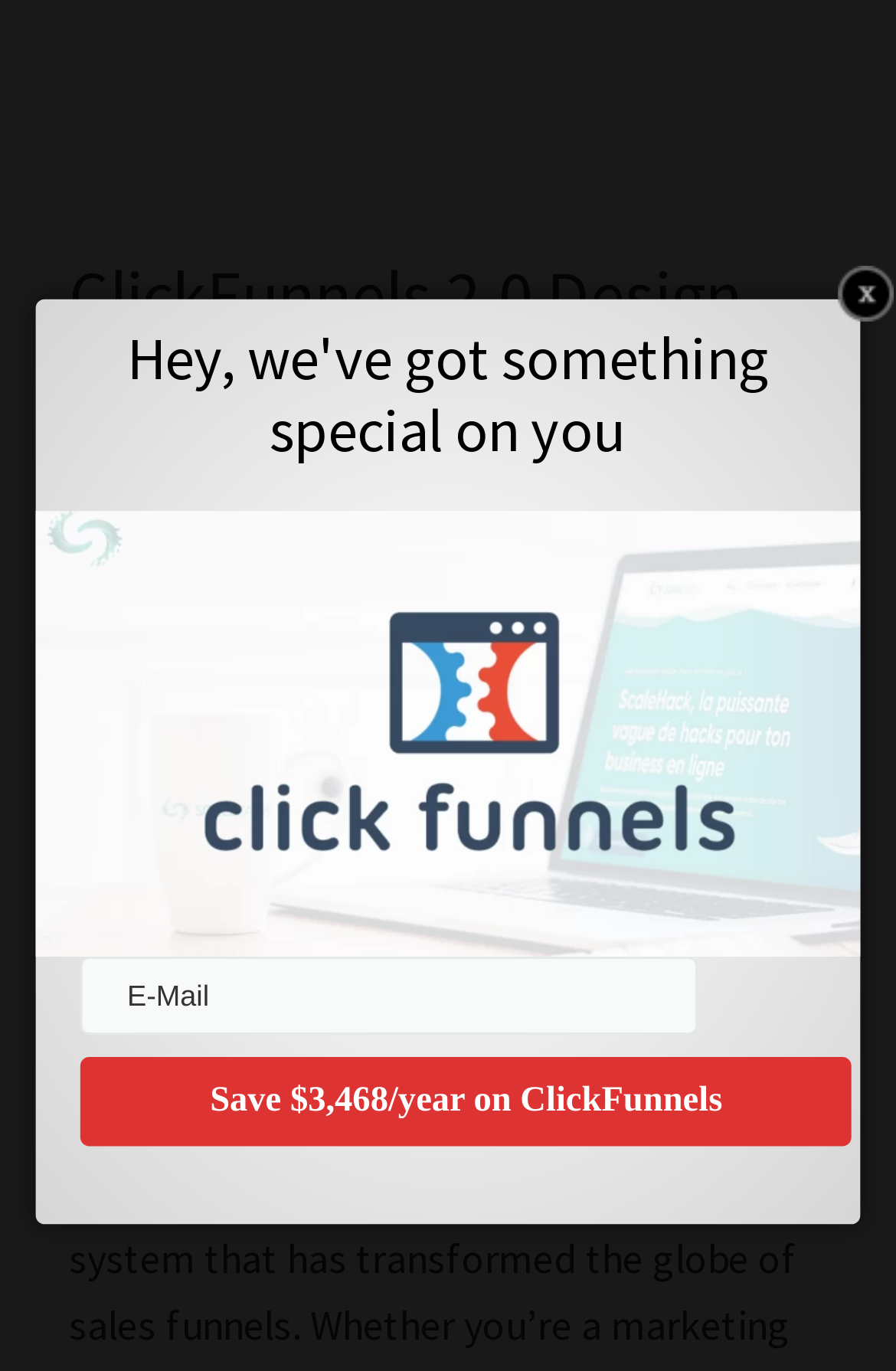Analyze the image and give a detailed response to the question:
What is the purpose of a sales funnel?

According to the webpage, a sales funnel is crucial for a business to thrive in the digital age. It's the difference between survival and success. Therefore, the purpose of a sales funnel is to optimize a business's potential.